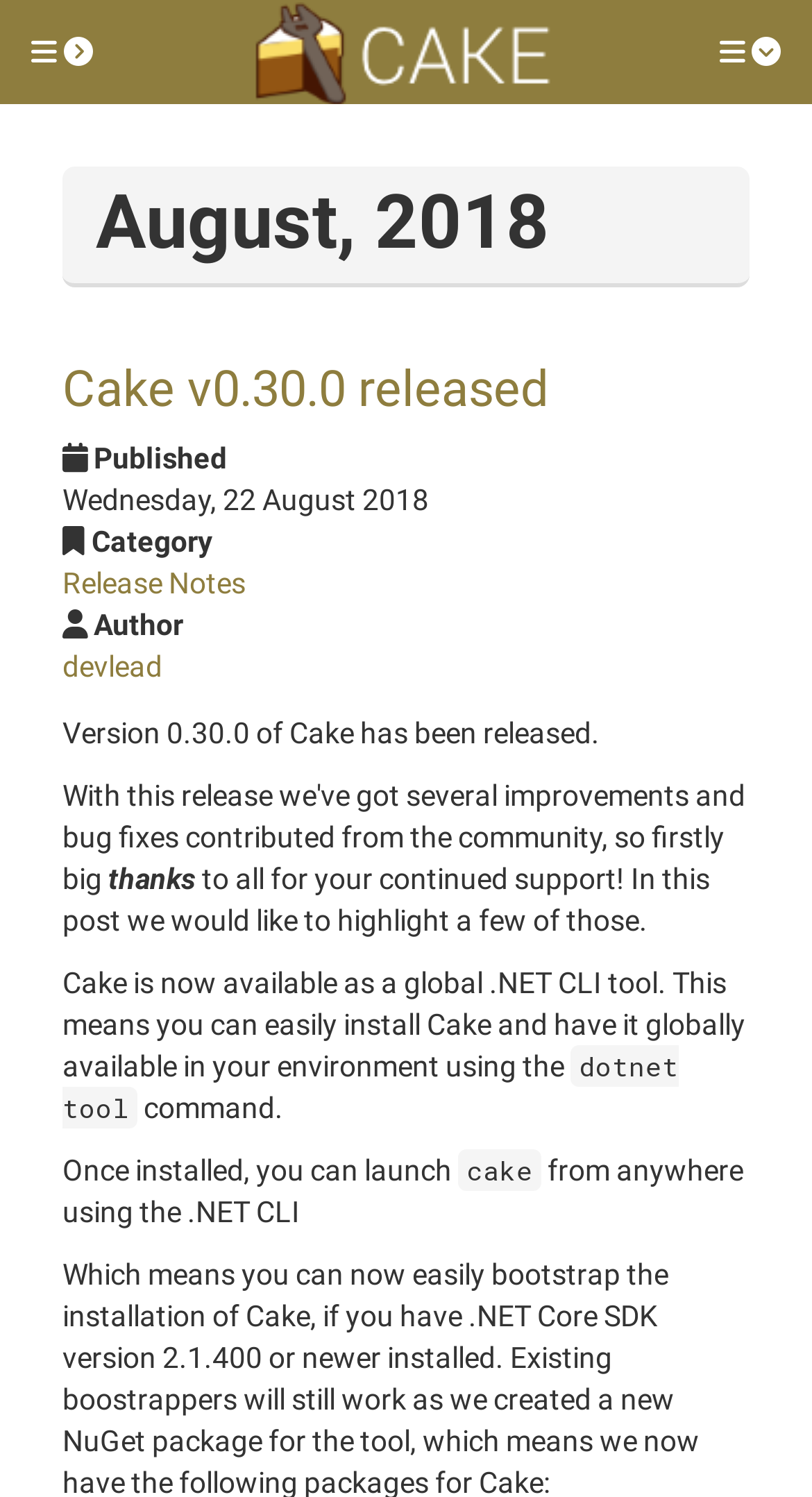Provide the bounding box coordinates of the HTML element described by the text: "Release Notes".

[0.077, 0.378, 0.303, 0.401]